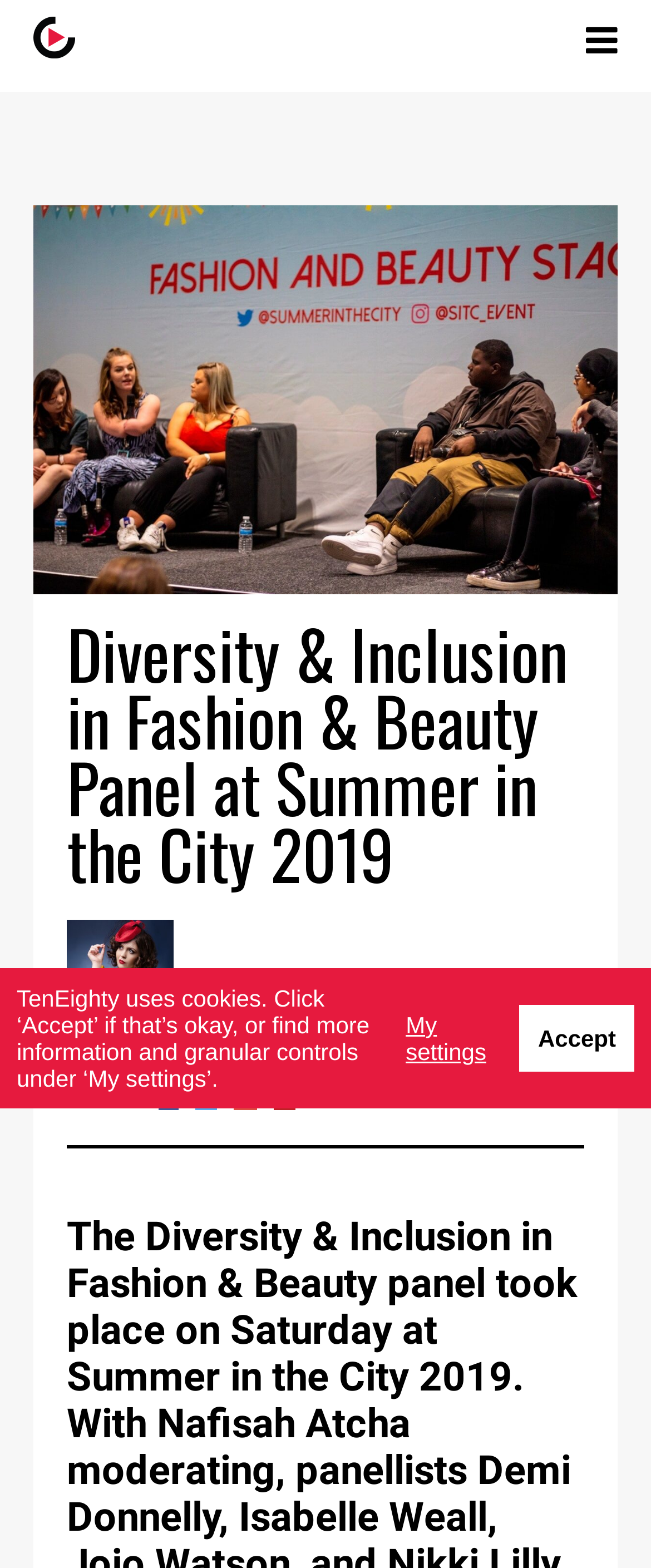Find and provide the bounding box coordinates for the UI element described with: "Pagen Hall".

[0.346, 0.615, 0.528, 0.63]